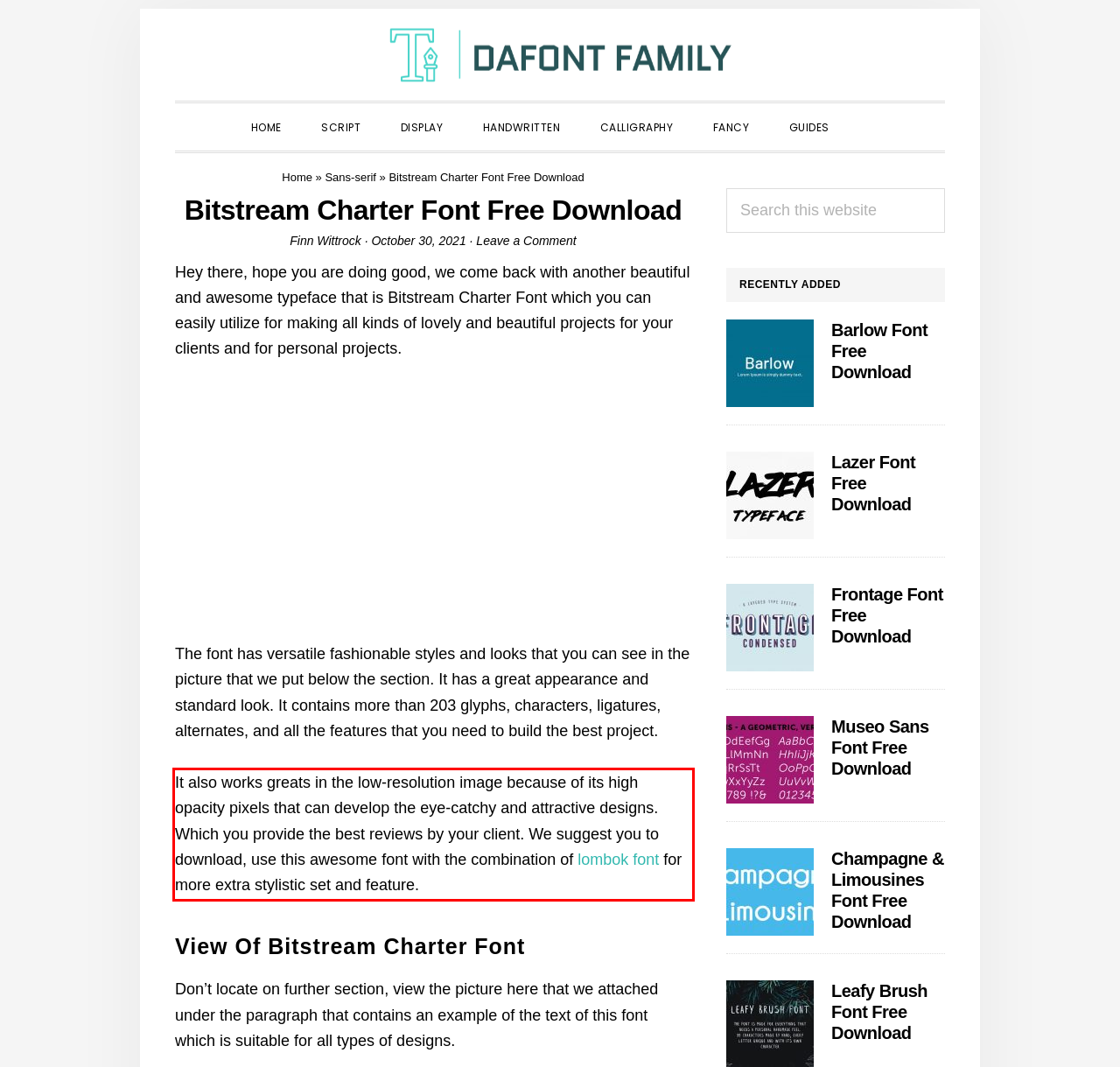By examining the provided screenshot of a webpage, recognize the text within the red bounding box and generate its text content.

It also works greats in the low-resolution image because of its high opacity pixels that can develop the eye-catchy and attractive designs. Which you provide the best reviews by your client. We suggest you to download, use this awesome font with the combination of lombok font for more extra stylistic set and feature.